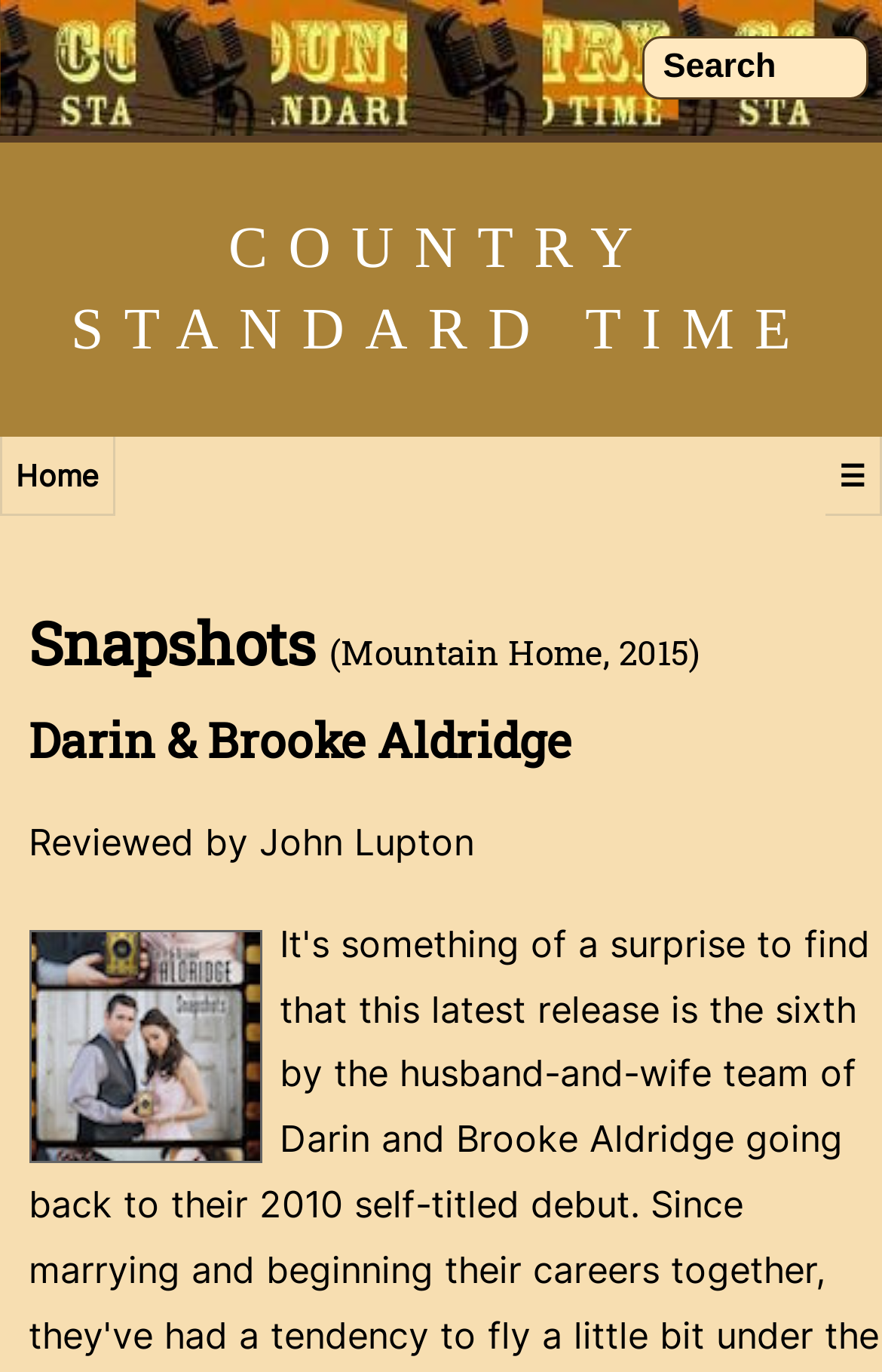Using the webpage screenshot, locate the HTML element that fits the following description and provide its bounding box: "COUNTRY STANDARD TIME".

[0.08, 0.156, 0.92, 0.264]